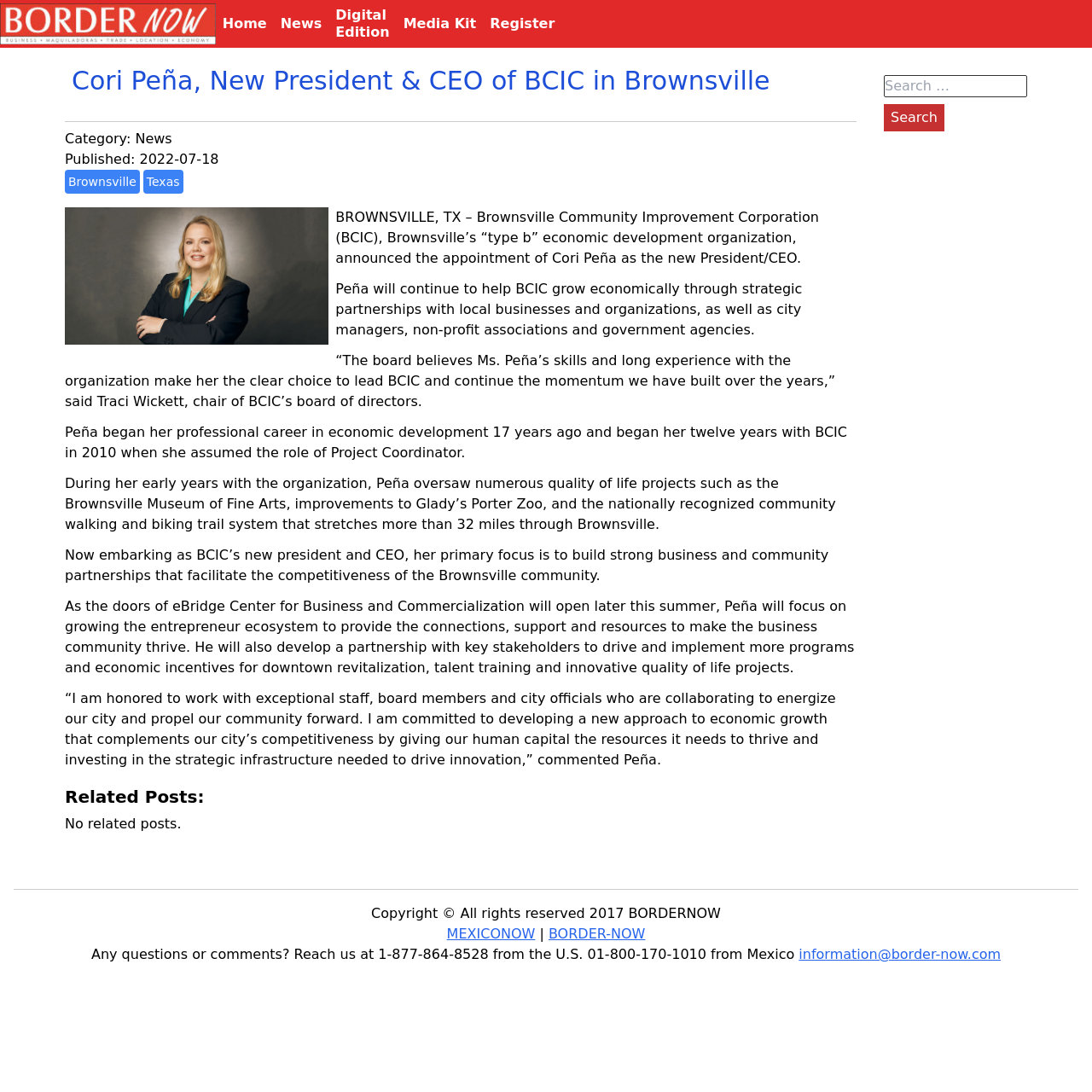Pinpoint the bounding box coordinates of the area that should be clicked to complete the following instruction: "Visit 'Brownsville'". The coordinates must be given as four float numbers between 0 and 1, i.e., [left, top, right, bottom].

[0.059, 0.155, 0.128, 0.177]